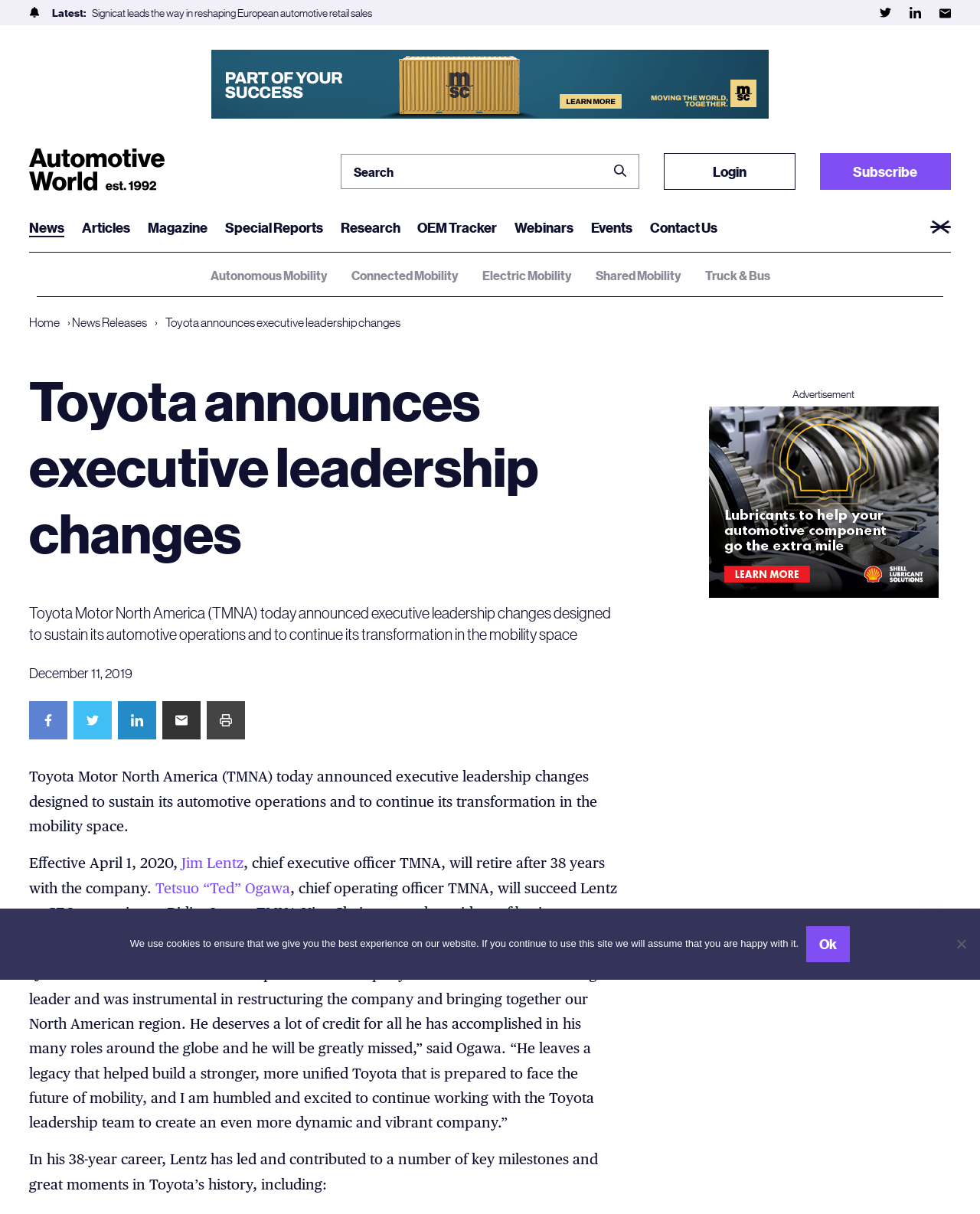Identify the bounding box coordinates for the element you need to click to achieve the following task: "View the Cart". The coordinates must be four float values ranging from 0 to 1, formatted as [left, top, right, bottom].

None